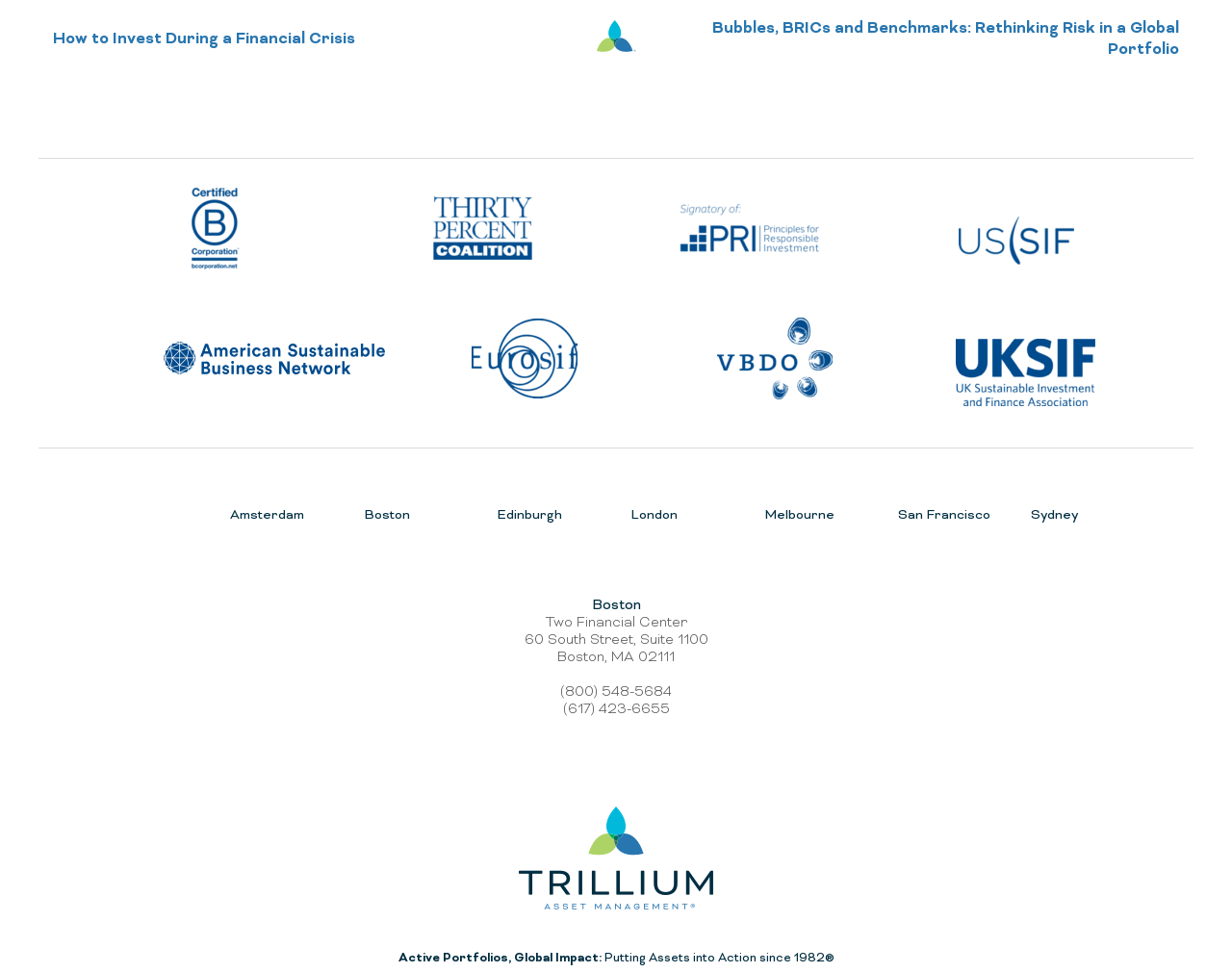Locate the bounding box coordinates of the area that needs to be clicked to fulfill the following instruction: "Click on 'Amsterdam'". The coordinates should be in the format of four float numbers between 0 and 1, namely [left, top, right, bottom].

[0.187, 0.521, 0.247, 0.539]